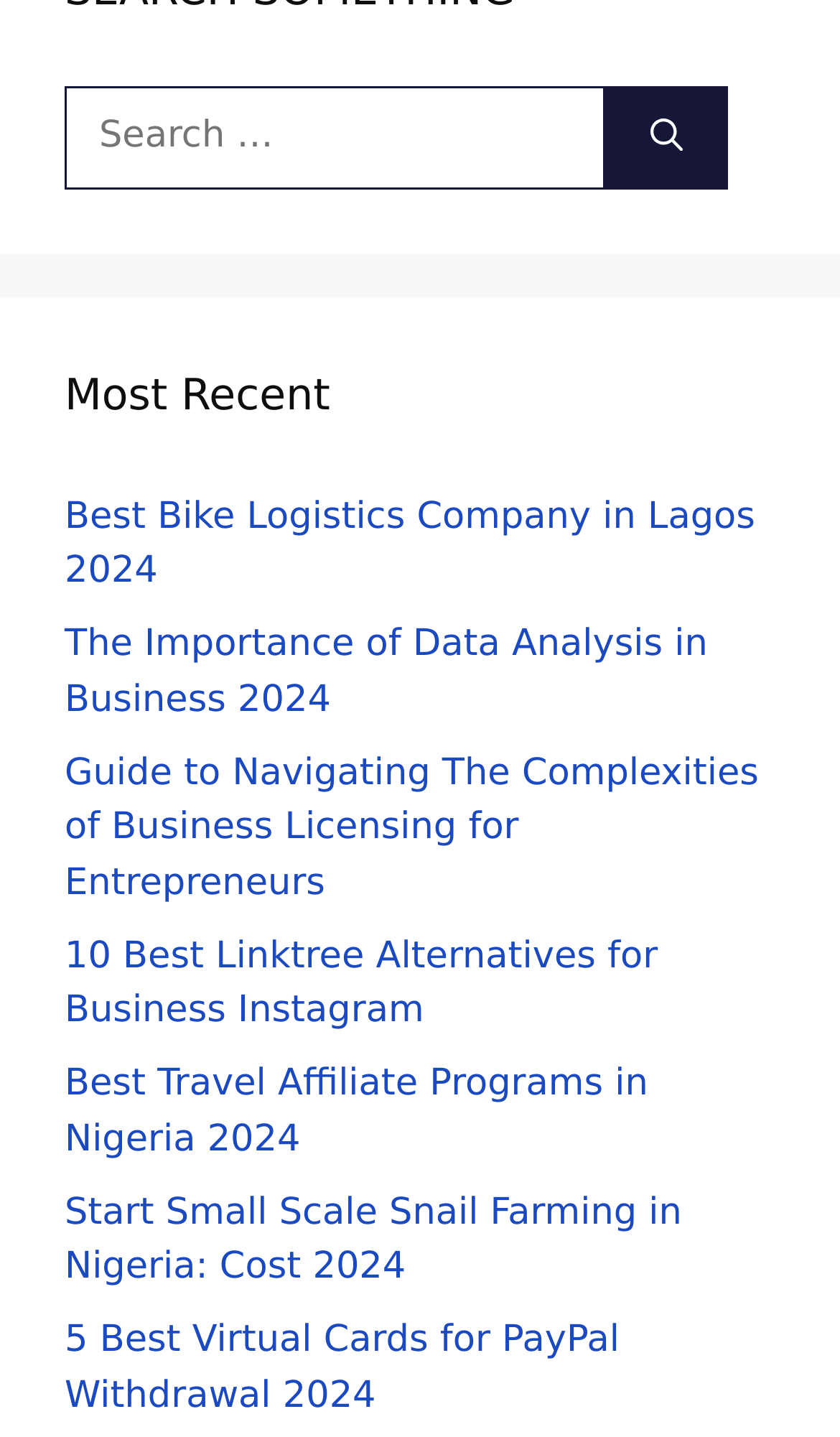Please locate the bounding box coordinates of the element that needs to be clicked to achieve the following instruction: "Click the Search button". The coordinates should be four float numbers between 0 and 1, i.e., [left, top, right, bottom].

[0.721, 0.06, 0.867, 0.131]